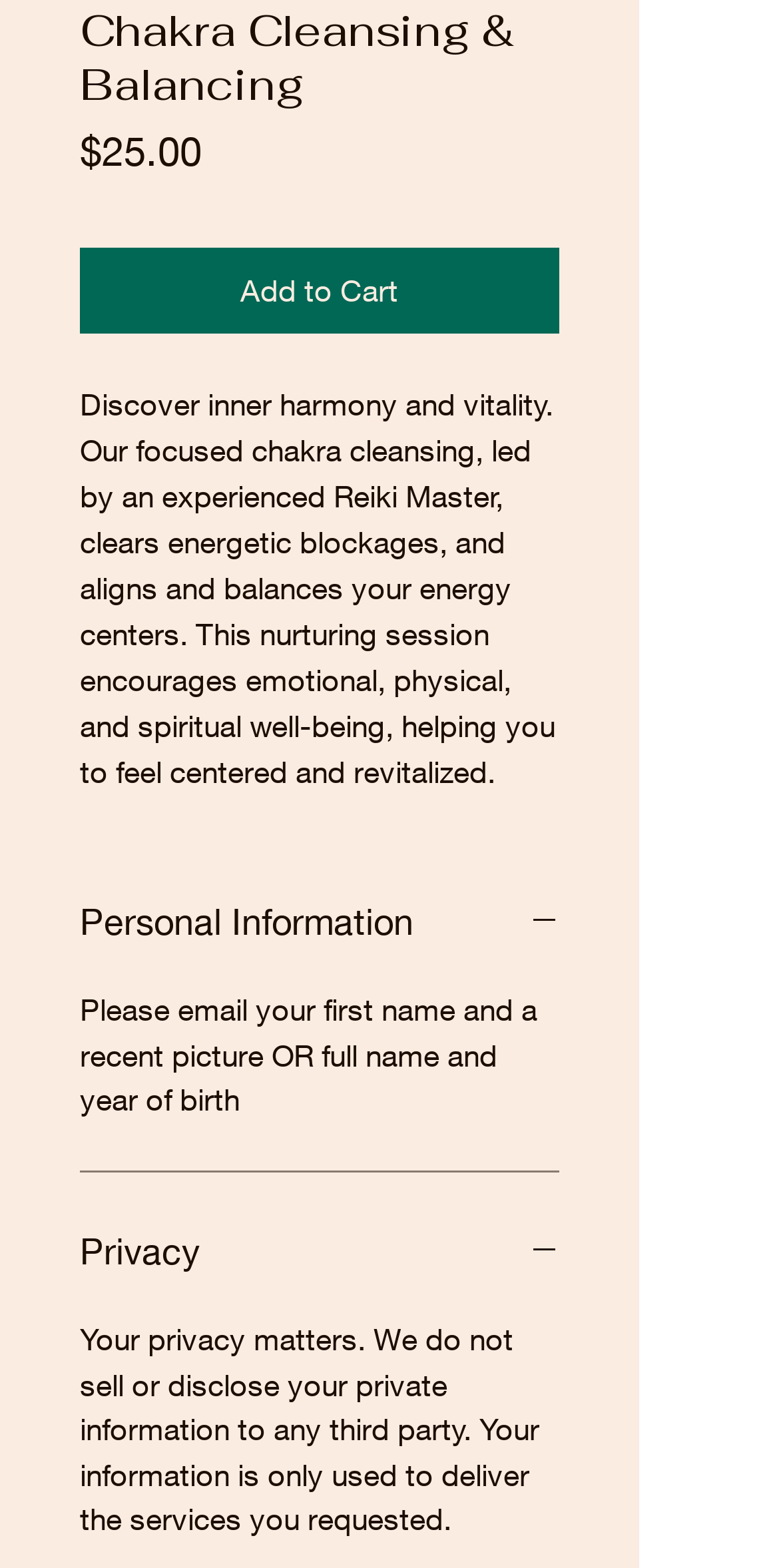Using the provided element description "Add to Cart", determine the bounding box coordinates of the UI element.

[0.103, 0.158, 0.718, 0.213]